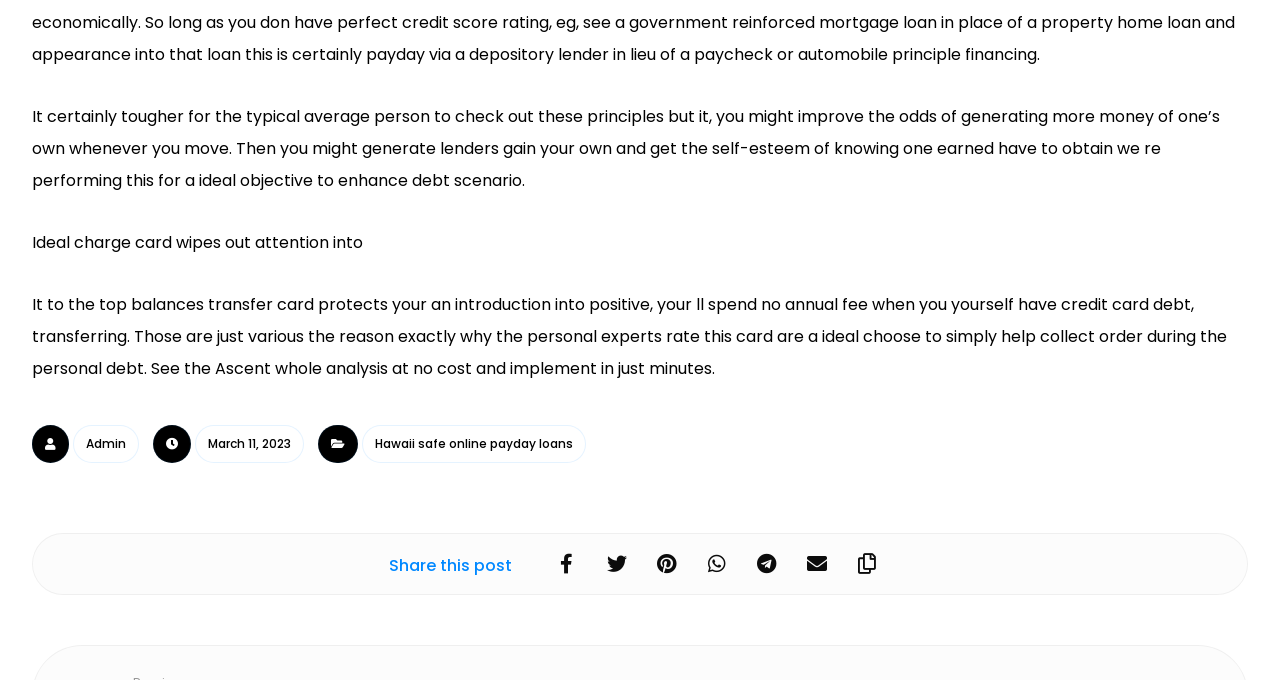What is the main topic of the text?
Utilize the image to construct a detailed and well-explained answer.

The main topic of the text is about debt scenario, which can be inferred from the sentences 'Ideal charge card wipes out attention into', 'It to the top balances transfer card protects your an introduction into positive, your ll spend no annual fee when you yourself have credit card debt, transferring.' and 'enhance debt scenario'.